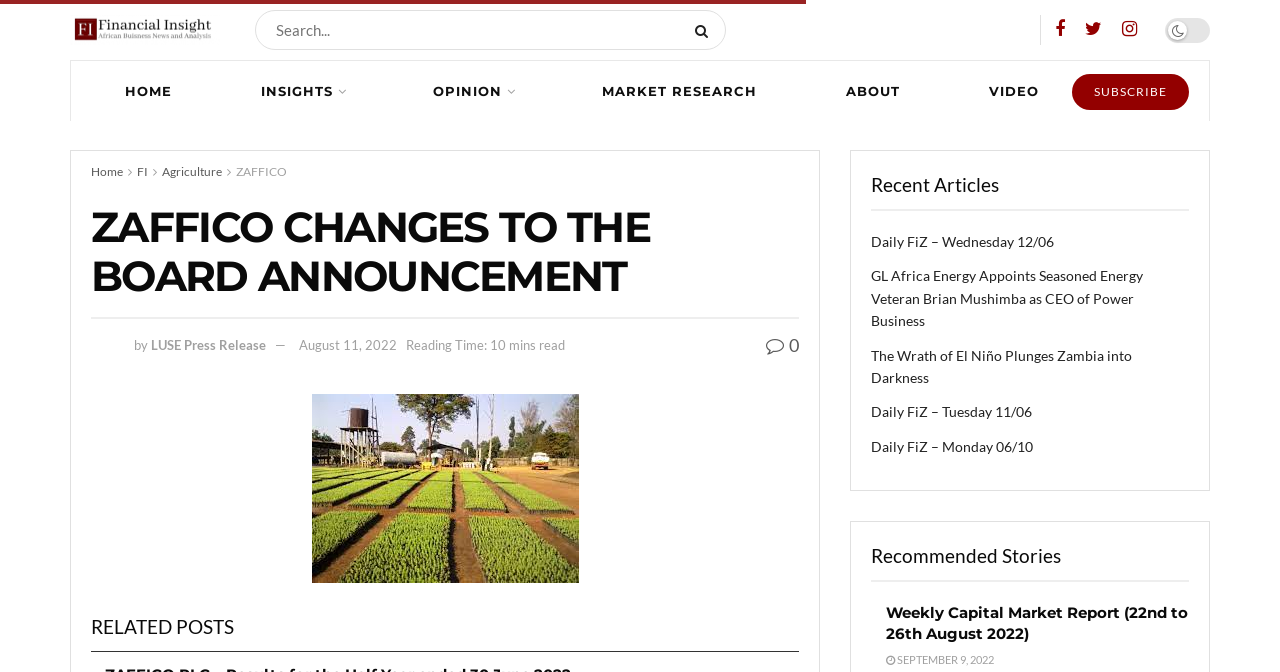Pinpoint the bounding box coordinates of the clickable element needed to complete the instruction: "Subscribe to the newsletter". The coordinates should be provided as four float numbers between 0 and 1: [left, top, right, bottom].

[0.838, 0.11, 0.929, 0.164]